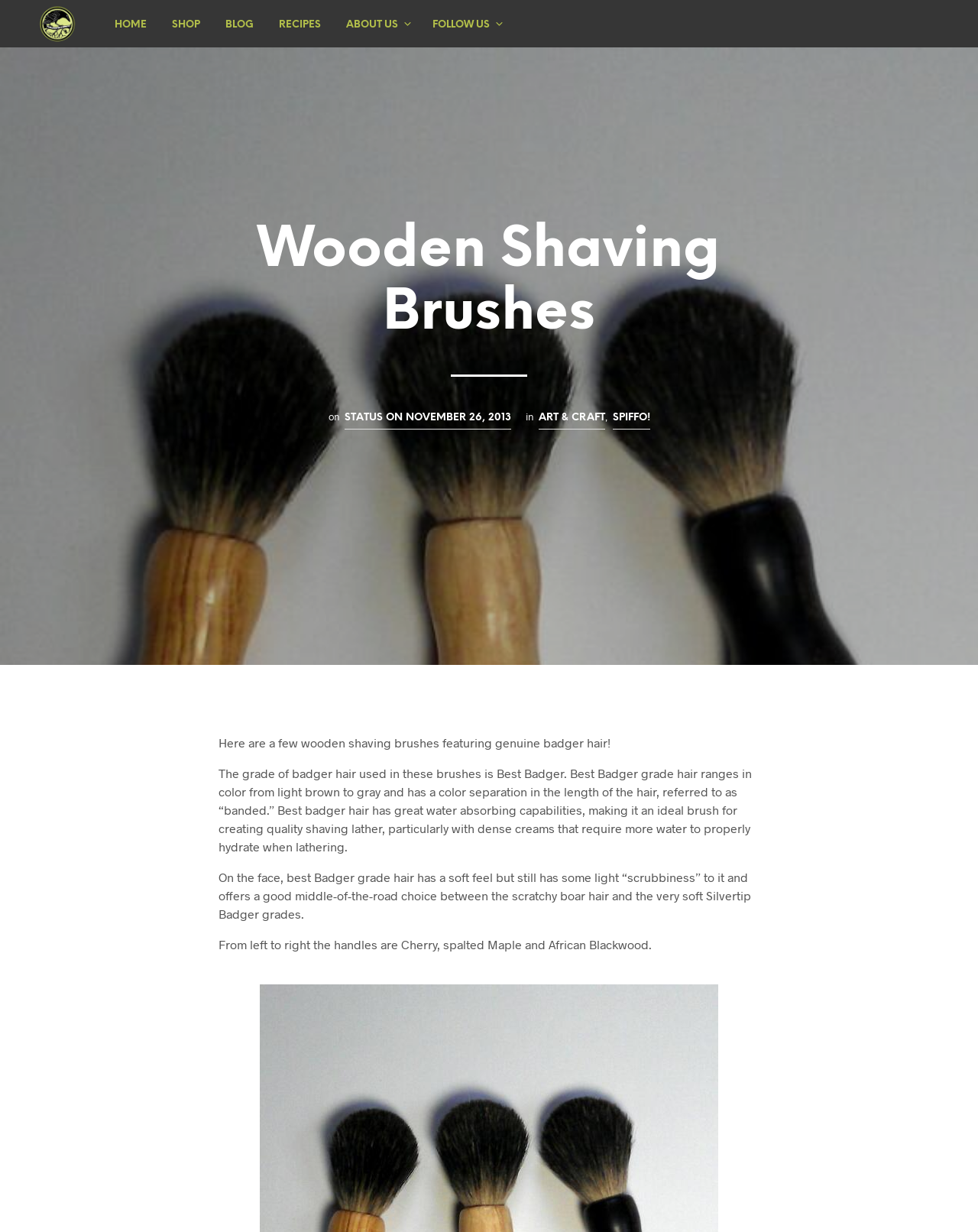What is the characteristic of the Best Badger hair?
Please provide a comprehensive answer based on the visual information in the image.

The webpage explains that the Best Badger hair has a color separation in the length of the hair, referred to as 'banded', and ranges in color from light brown to gray.